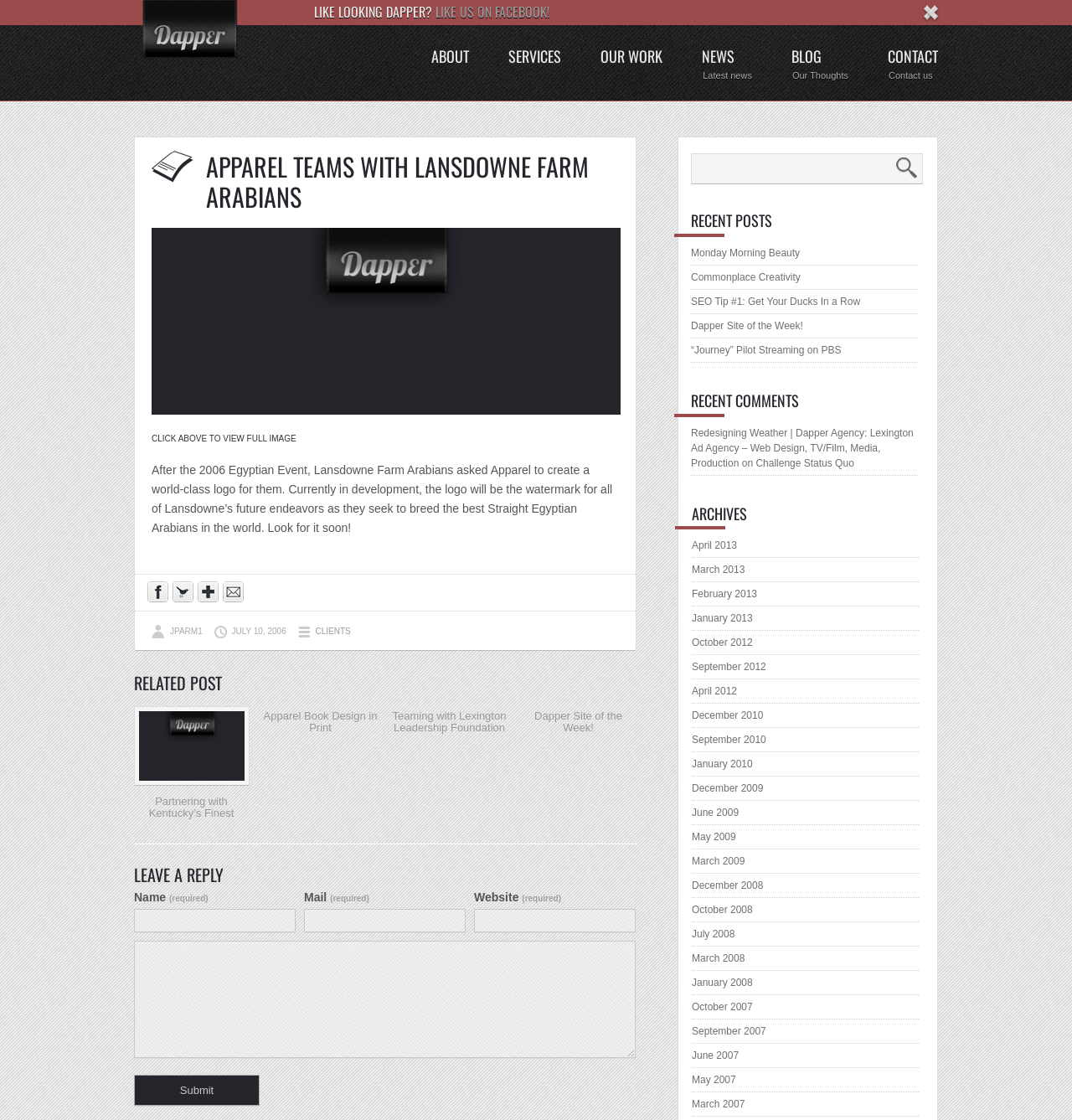Bounding box coordinates are specified in the format (top-left x, top-left y, bottom-right x, bottom-right y). All values are floating point numbers bounded between 0 and 1. Please provide the bounding box coordinate of the region this sentence describes: parent_node: Name (required) name="submit" value="Submit"

[0.125, 0.959, 0.242, 0.987]